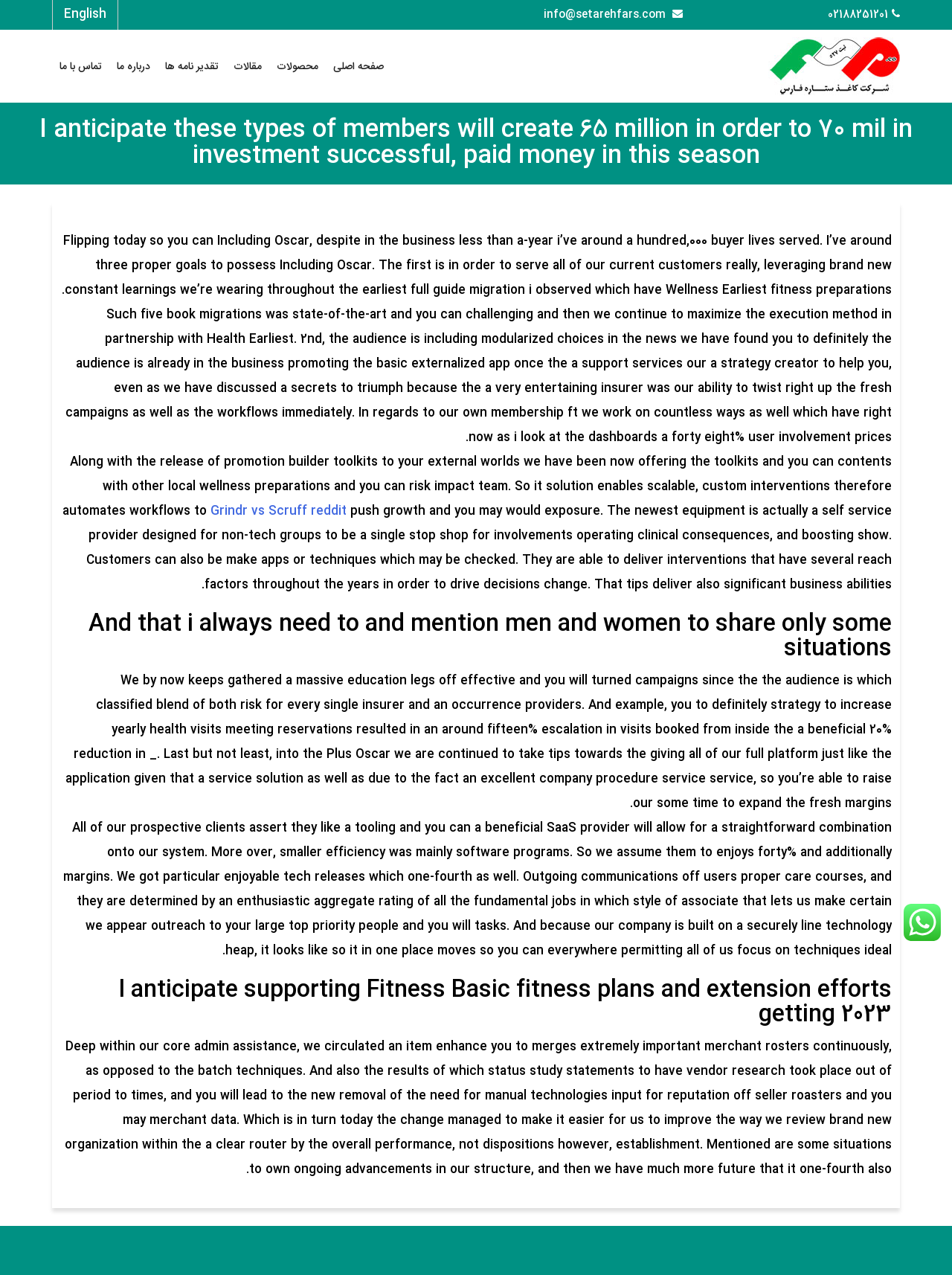Please respond in a single word or phrase: 
What is the phone number on the webpage?

02188251201